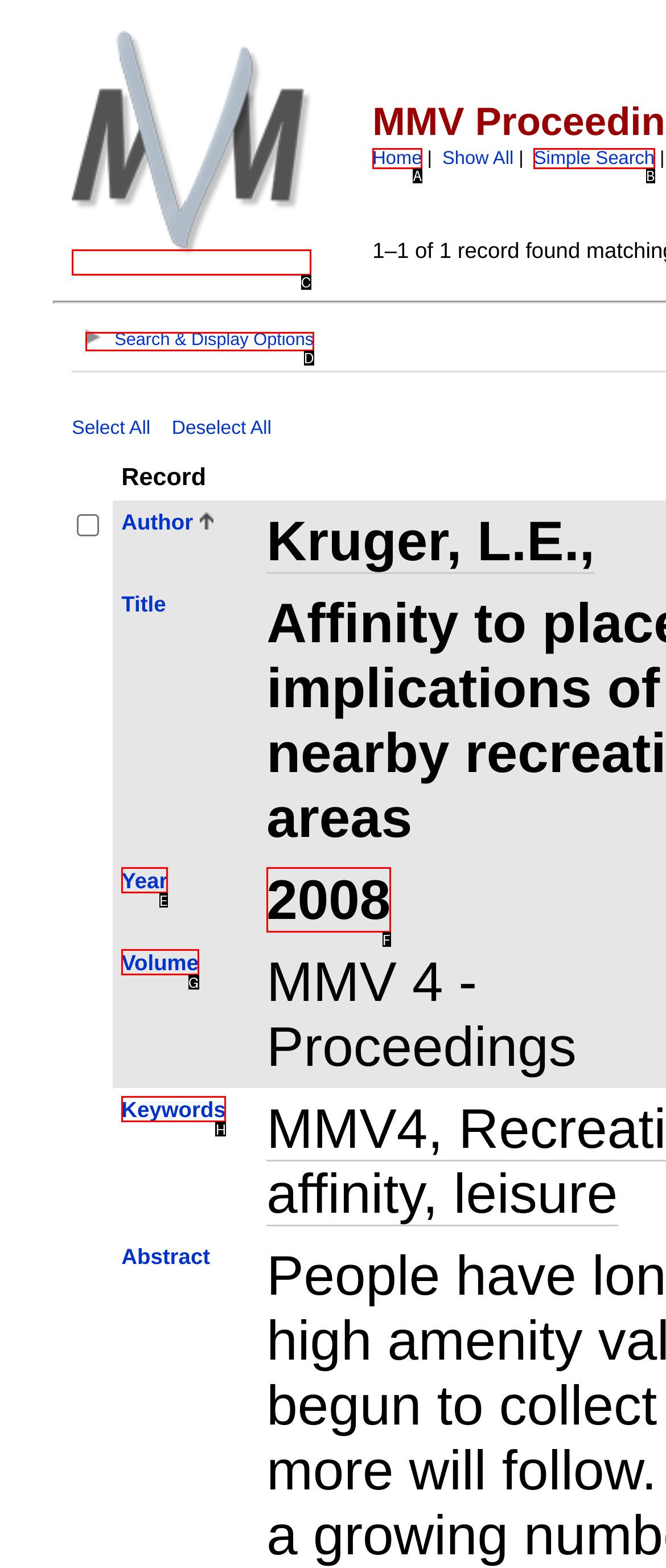With the description: Search & Display Options, find the option that corresponds most closely and answer with its letter directly.

D